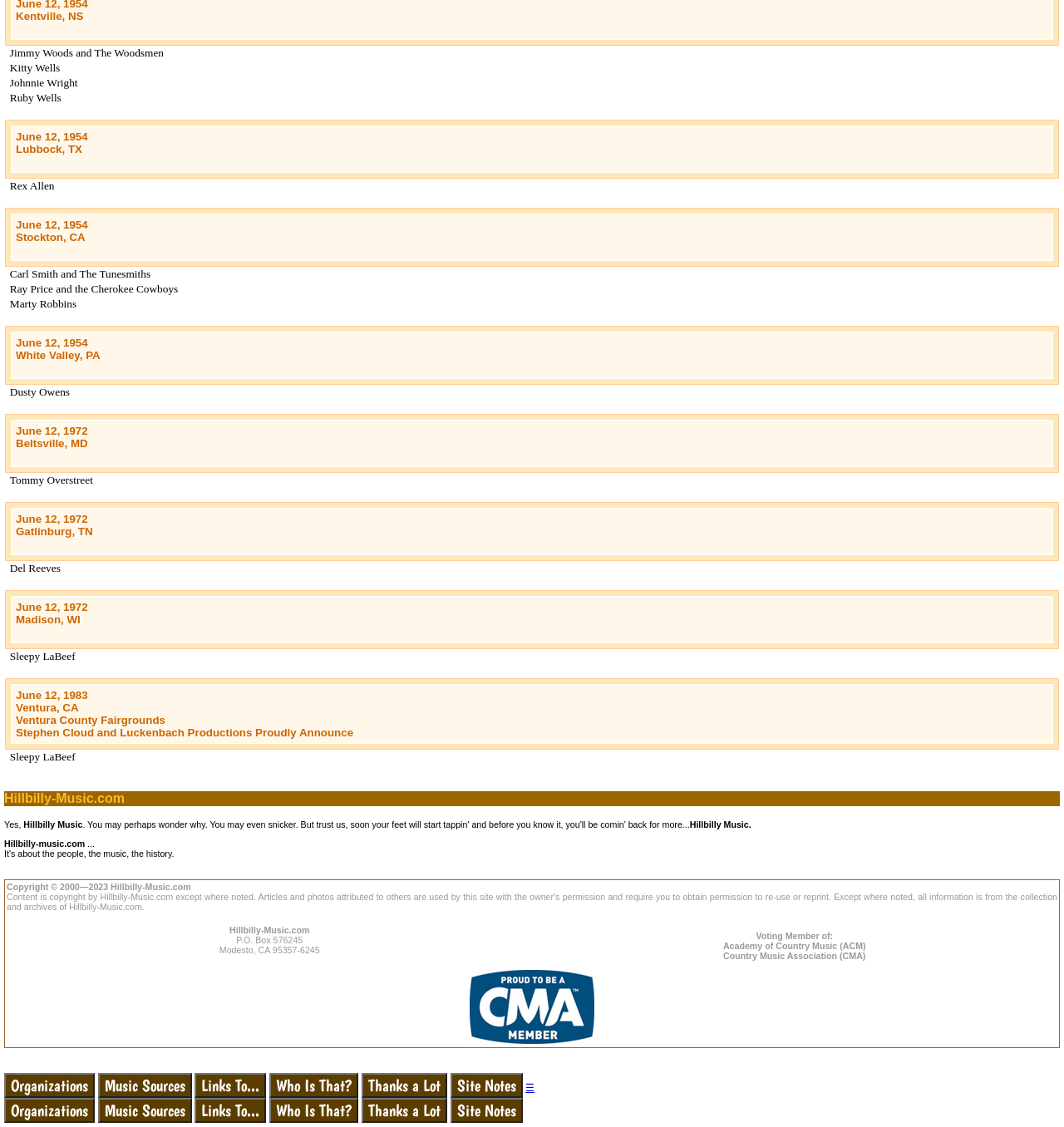Kindly provide the bounding box coordinates of the section you need to click on to fulfill the given instruction: "Check the date June 12, 1954 Lubbock, TX".

[0.005, 0.106, 0.995, 0.159]